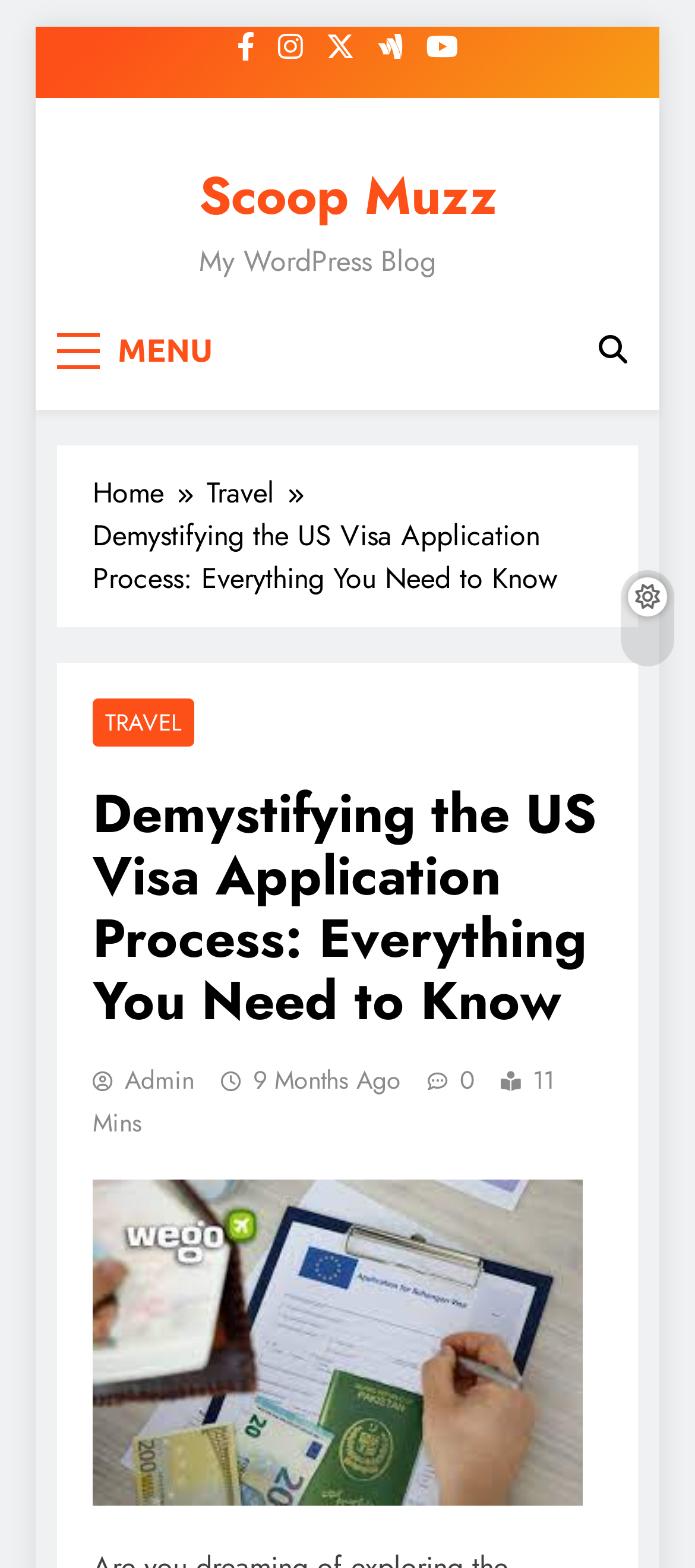How long ago was the article published?
Give a detailed response to the question by analyzing the screenshot.

I found the answer by looking at the link element with the text '9 Months Ago' located within the header section of the webpage, which indicates the time of publication.